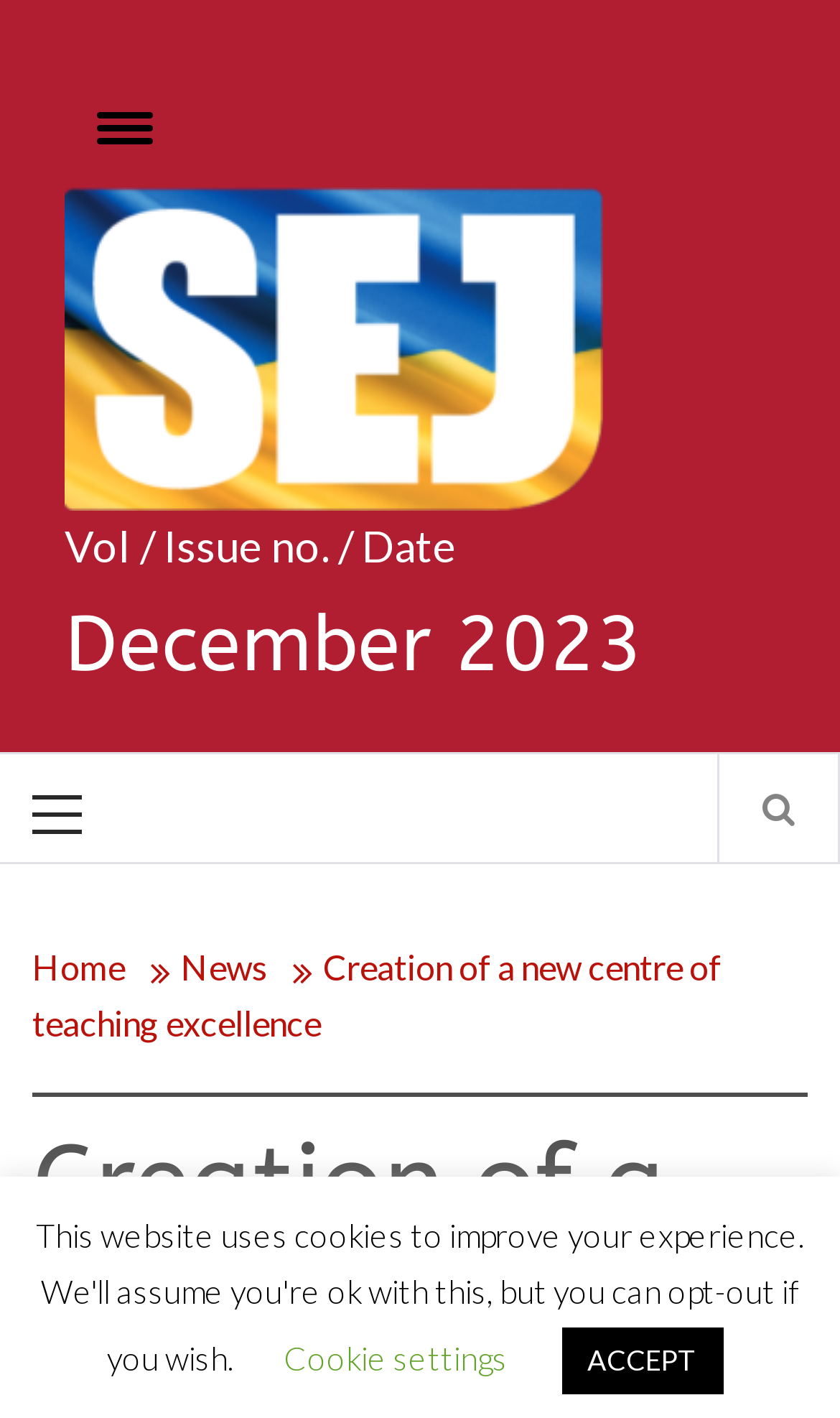Can you give a comprehensive explanation to the question given the content of the image?
What is the text of the static text element above the primary menu?

I found the text of the static text element above the primary menu by looking at the element with the description 'Vol / Issue no. / Date' which is located above the primary menu element.